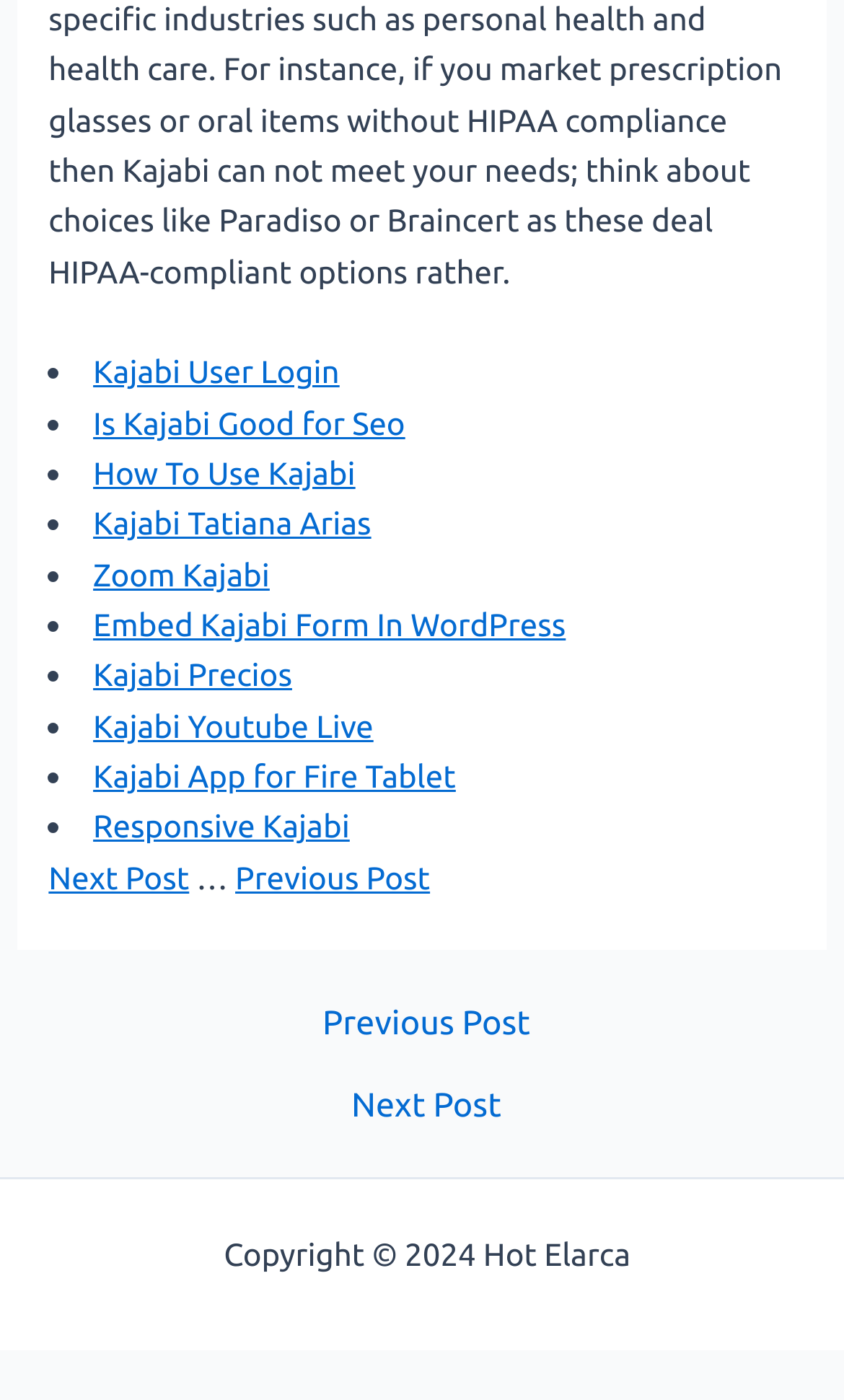What is the text above the 'Posts' navigation?
Refer to the screenshot and respond with a concise word or phrase.

Welcome